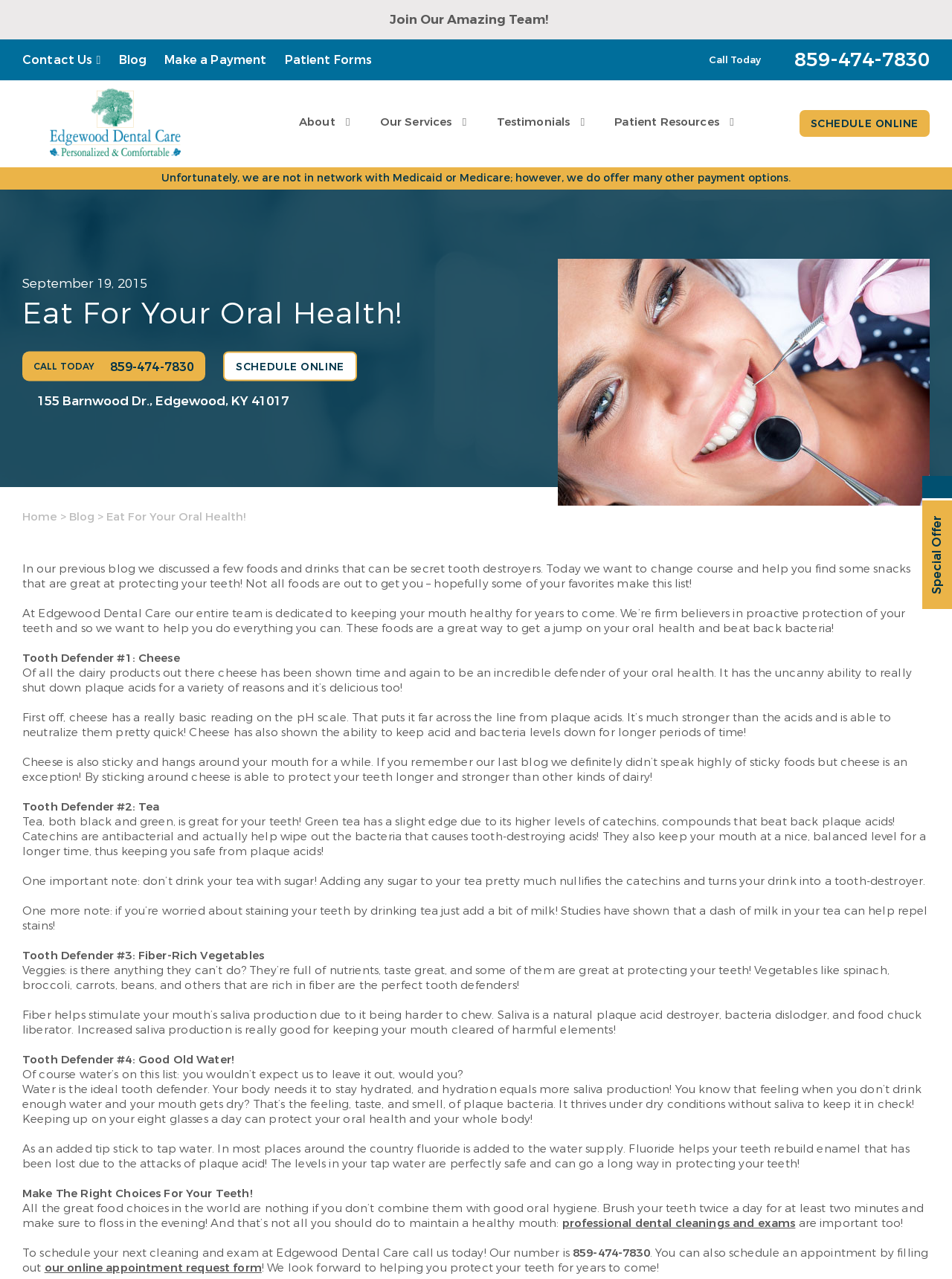Locate the coordinates of the bounding box for the clickable region that fulfills this instruction: "Read our blog".

[0.125, 0.04, 0.154, 0.053]